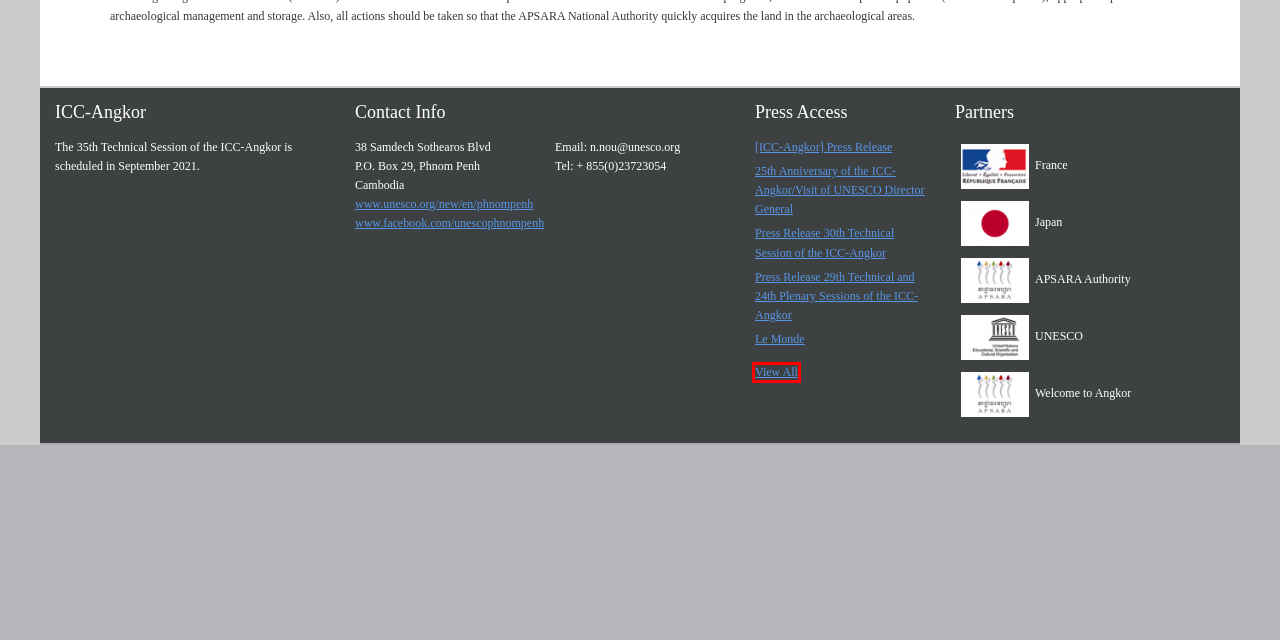Given a screenshot of a webpage with a red bounding box highlighting a UI element, determine which webpage description best matches the new webpage that appears after clicking the highlighted element. Here are the candidates:
A. 25th Anniversary of the ICC-Angkor/Visit of UNESCO Director General – ICC Angkor
B. [ICC-Angkor] Press Release – ICC Angkor
C. Press – ICC Angkor
D. La France au Cambodge
E. Press Release 30th Technical Session of the ICC-Angkor – ICC Angkor
F. Press Release 29th Technical and 24th Plenary Sessions of the ICC-Angkor – ICC Angkor
G. Le Monde – ICC Angkor
H. 16TS.2 – អាយស៊ីស៊ីអង្គរ

C